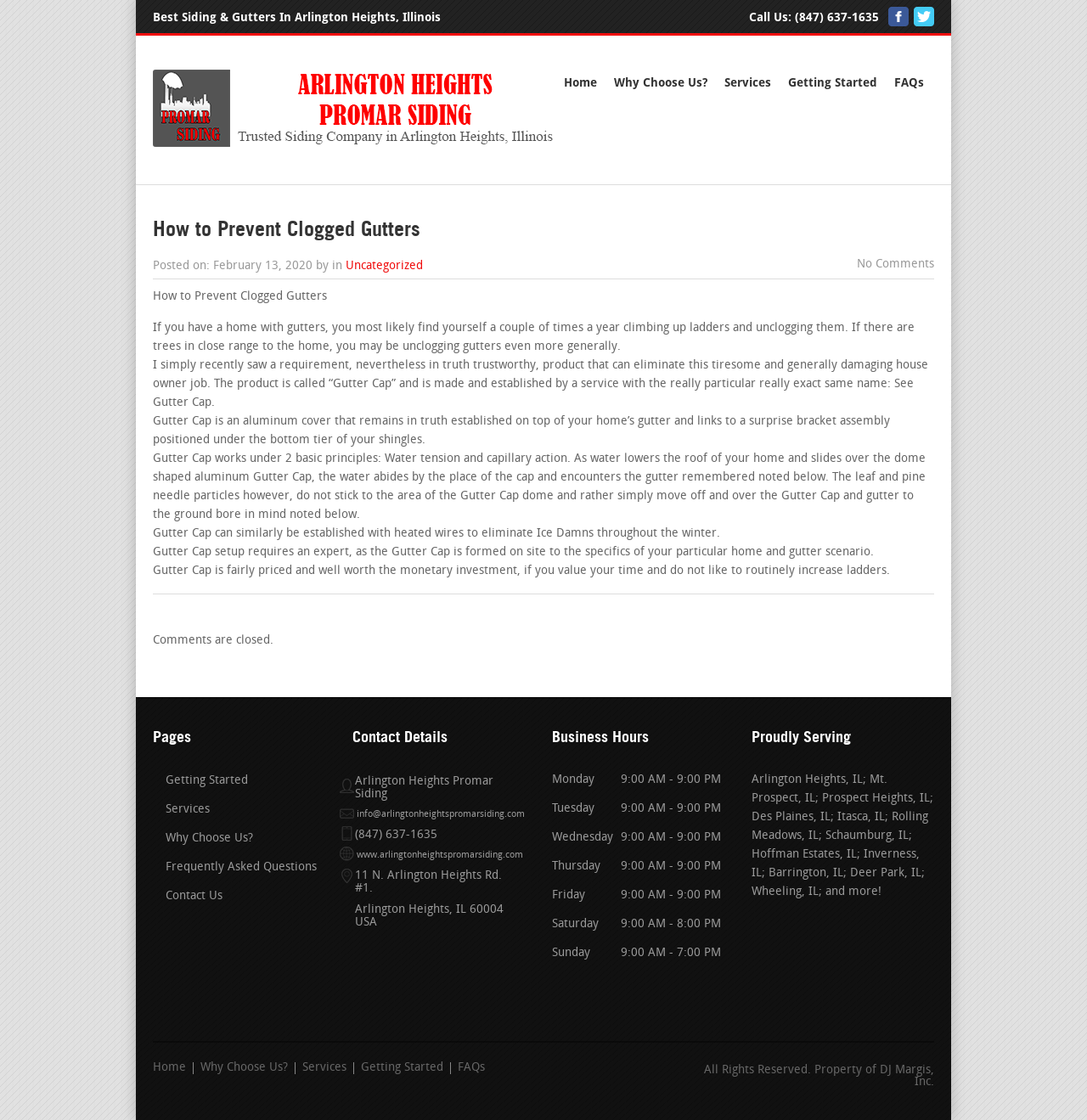Provide a brief response to the question below using one word or phrase:
What is the address of the company?

11 N. Arlington Heights Rd. #1, IL 60004